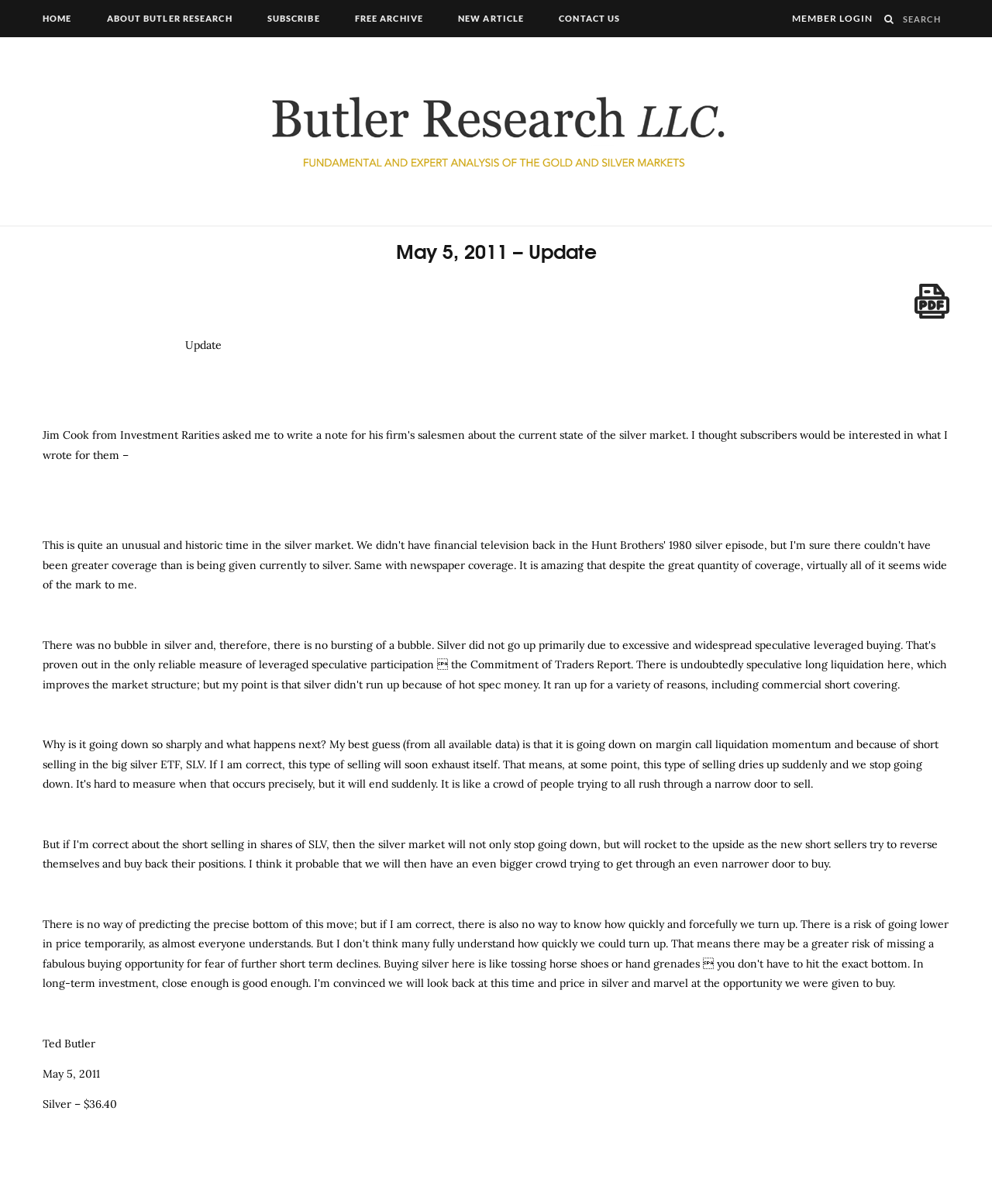Analyze the image and deliver a detailed answer to the question: What is the author of the latest article?

I looked for the author's name in the webpage content and found it next to the date 'May 5, 2011'. The author's name is Ted Butler.